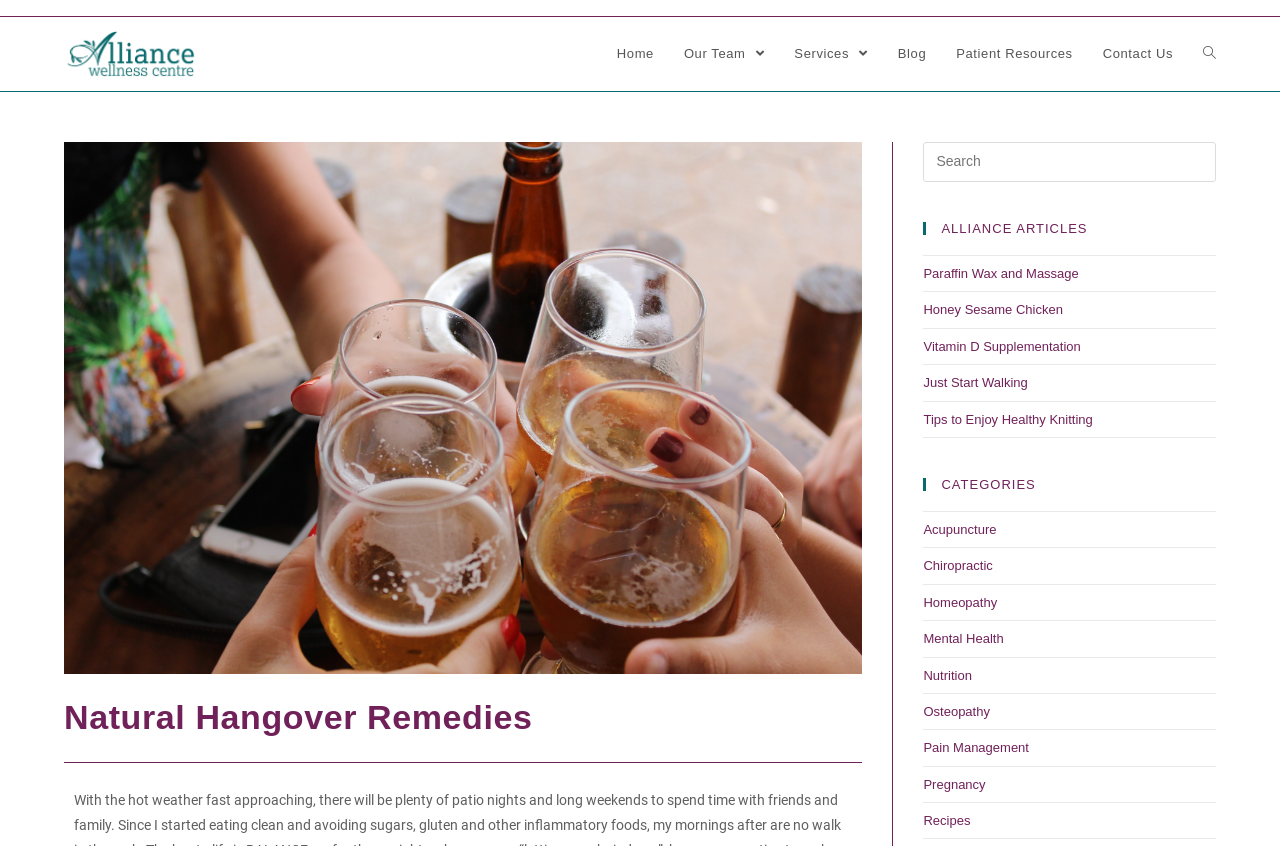Please identify the bounding box coordinates of the element that needs to be clicked to perform the following instruction: "view recipes".

[0.721, 0.961, 0.758, 0.979]